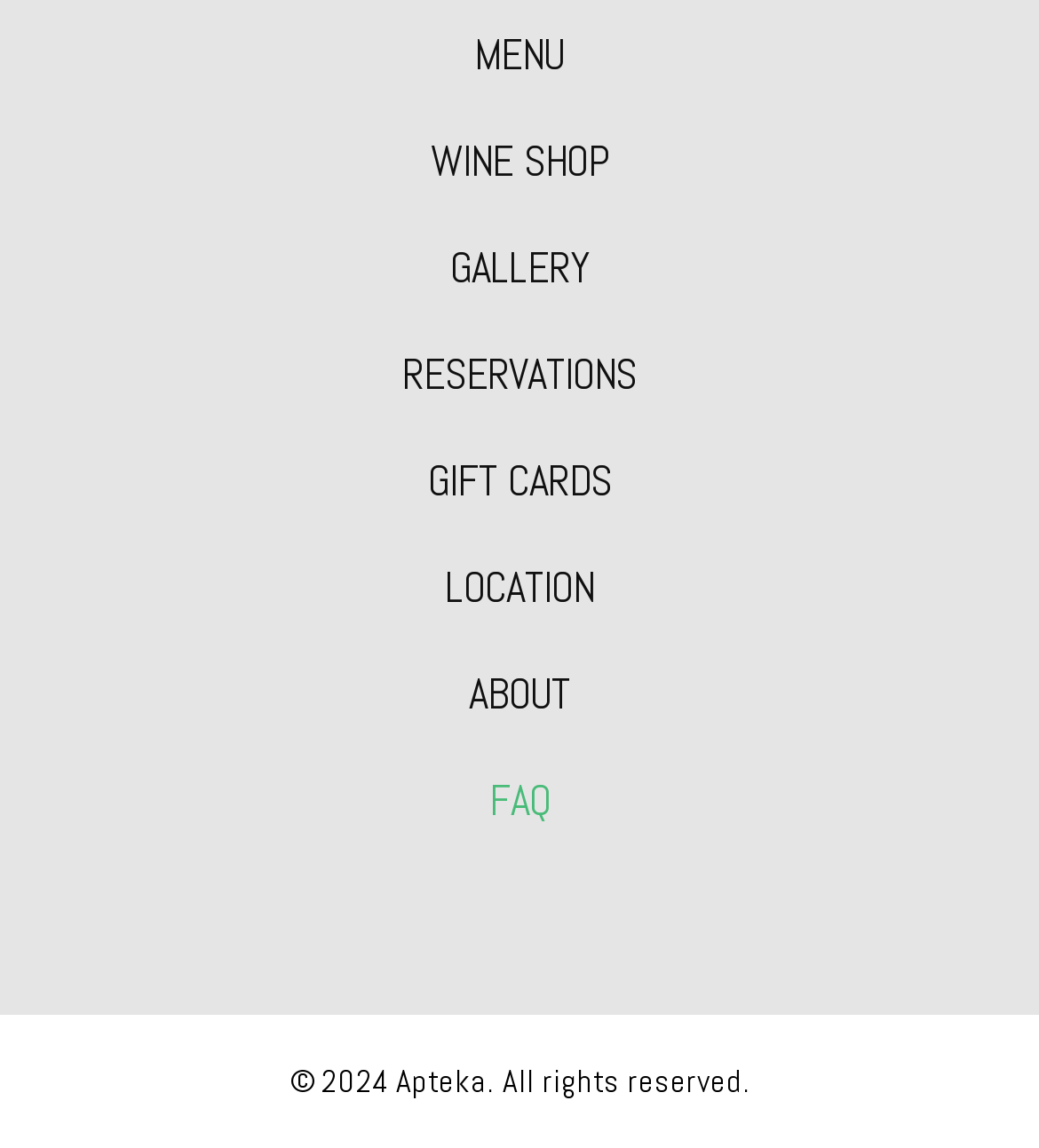Provide a brief response to the question below using a single word or phrase: 
How many links are in the top navigation menu?

7